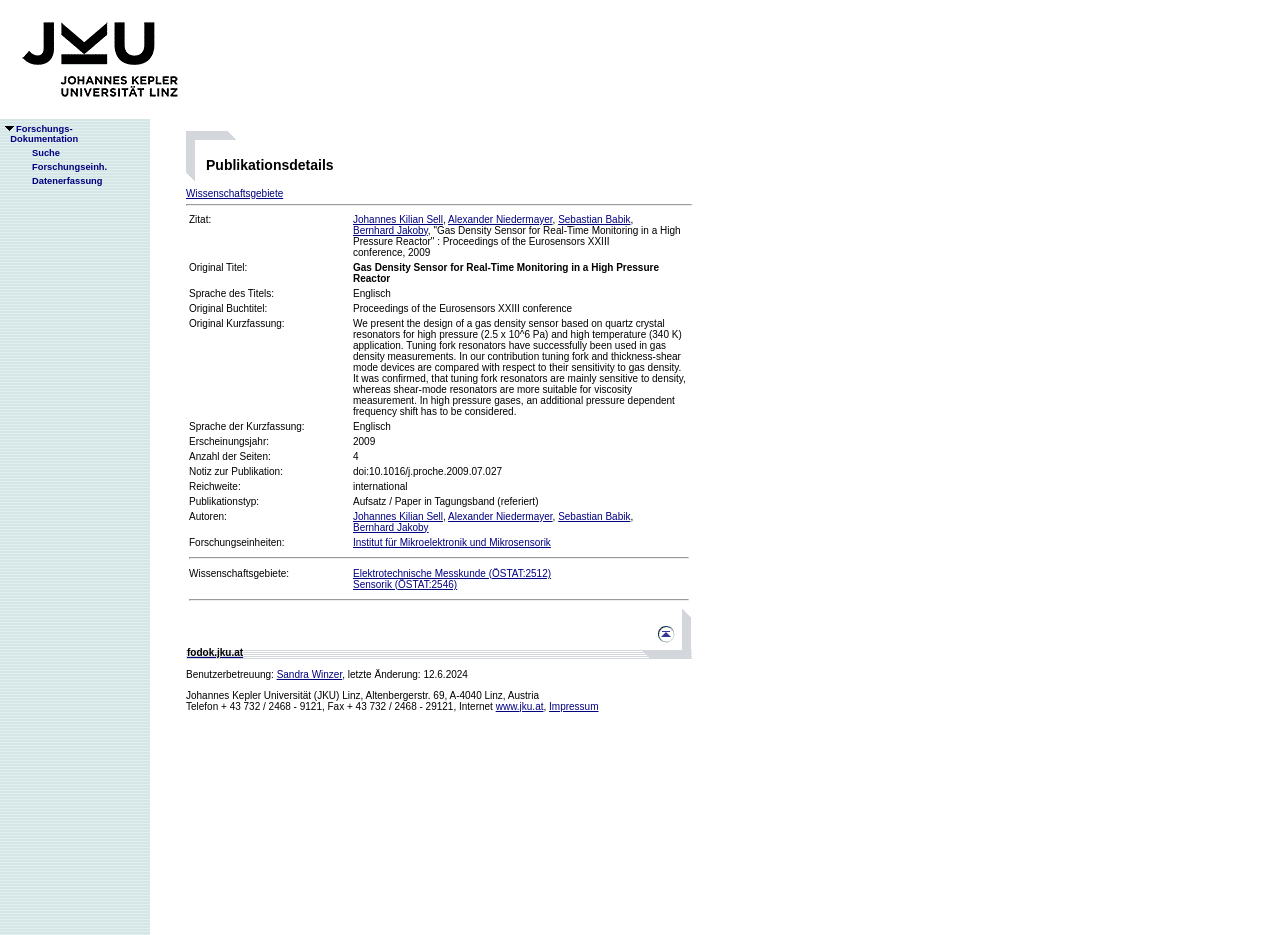Identify the bounding box coordinates of the section to be clicked to complete the task described by the following instruction: "click the link to Wissenschaftsgebiete". The coordinates should be four float numbers between 0 and 1, formatted as [left, top, right, bottom].

[0.145, 0.201, 0.221, 0.213]